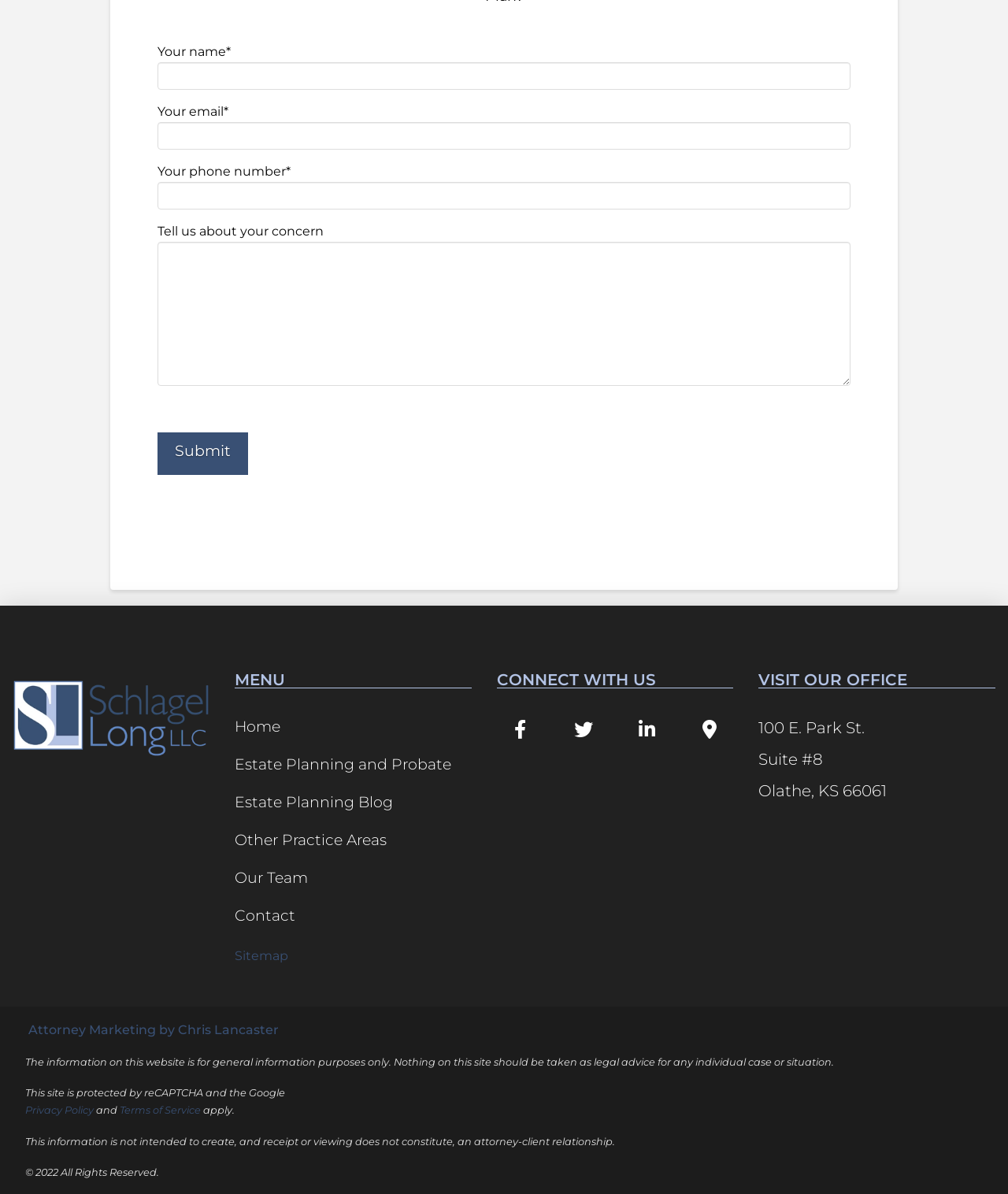Could you highlight the region that needs to be clicked to execute the instruction: "Fill in your name"?

[0.156, 0.052, 0.844, 0.075]